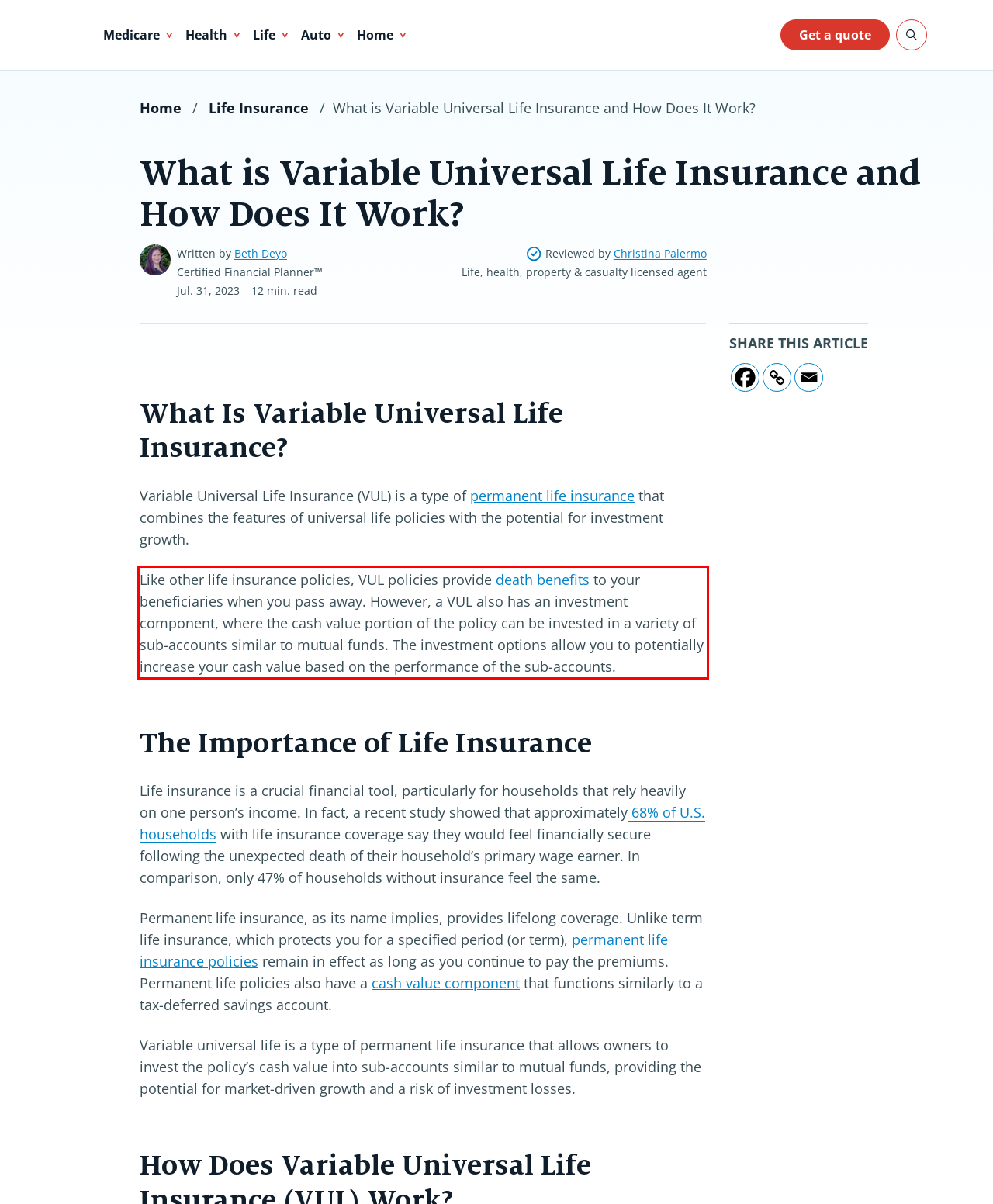From the given screenshot of a webpage, identify the red bounding box and extract the text content within it.

Like other life insurance policies, VUL policies provide death benefits to your beneficiaries when you pass away. However, a VUL also has an investment component, where the cash value portion of the policy can be invested in a variety of sub-accounts similar to mutual funds. The investment options allow you to potentially increase your cash value based on the performance of the sub-accounts.